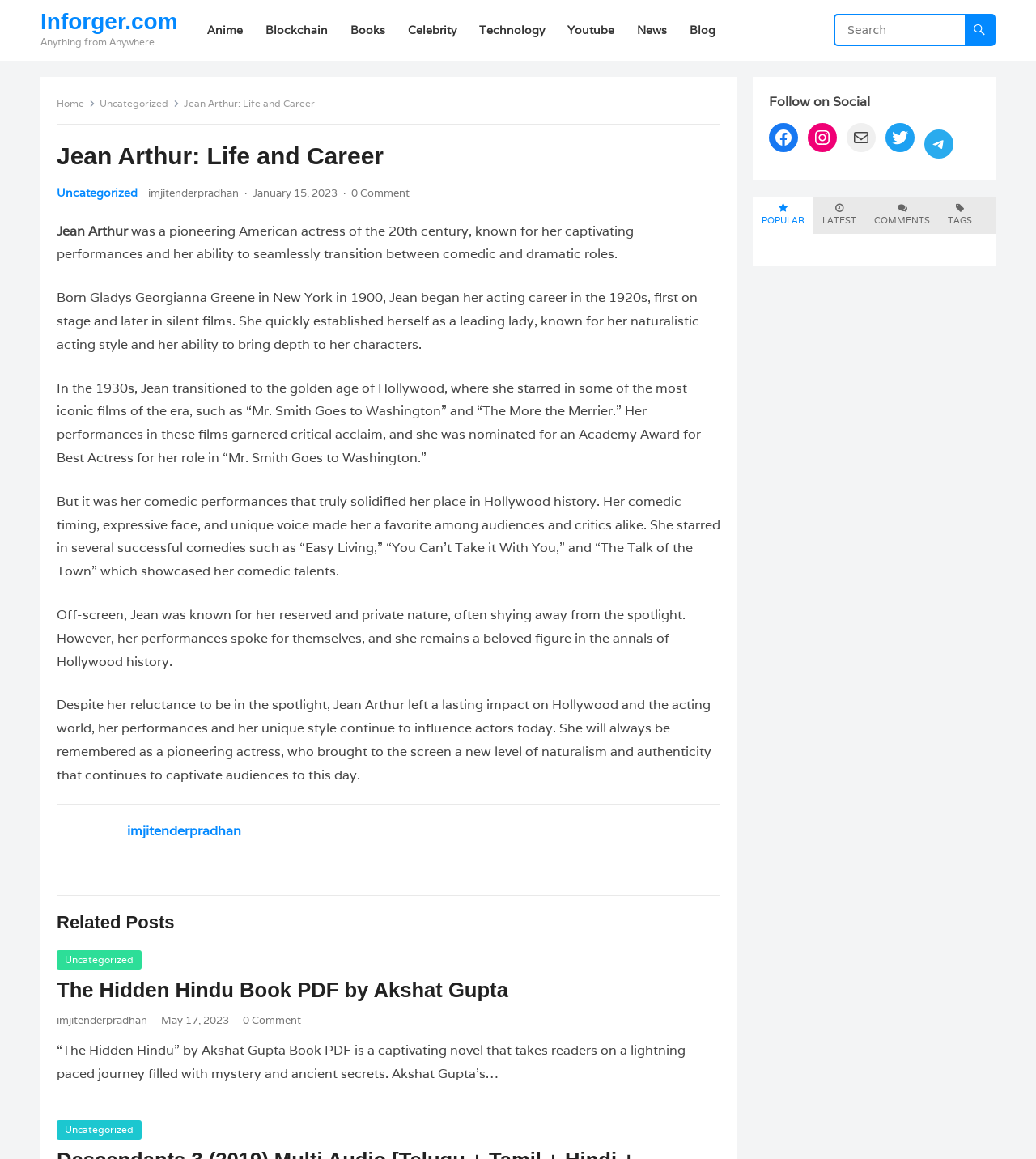Identify the coordinates of the bounding box for the element that must be clicked to accomplish the instruction: "Search for something".

[0.806, 0.013, 0.959, 0.038]